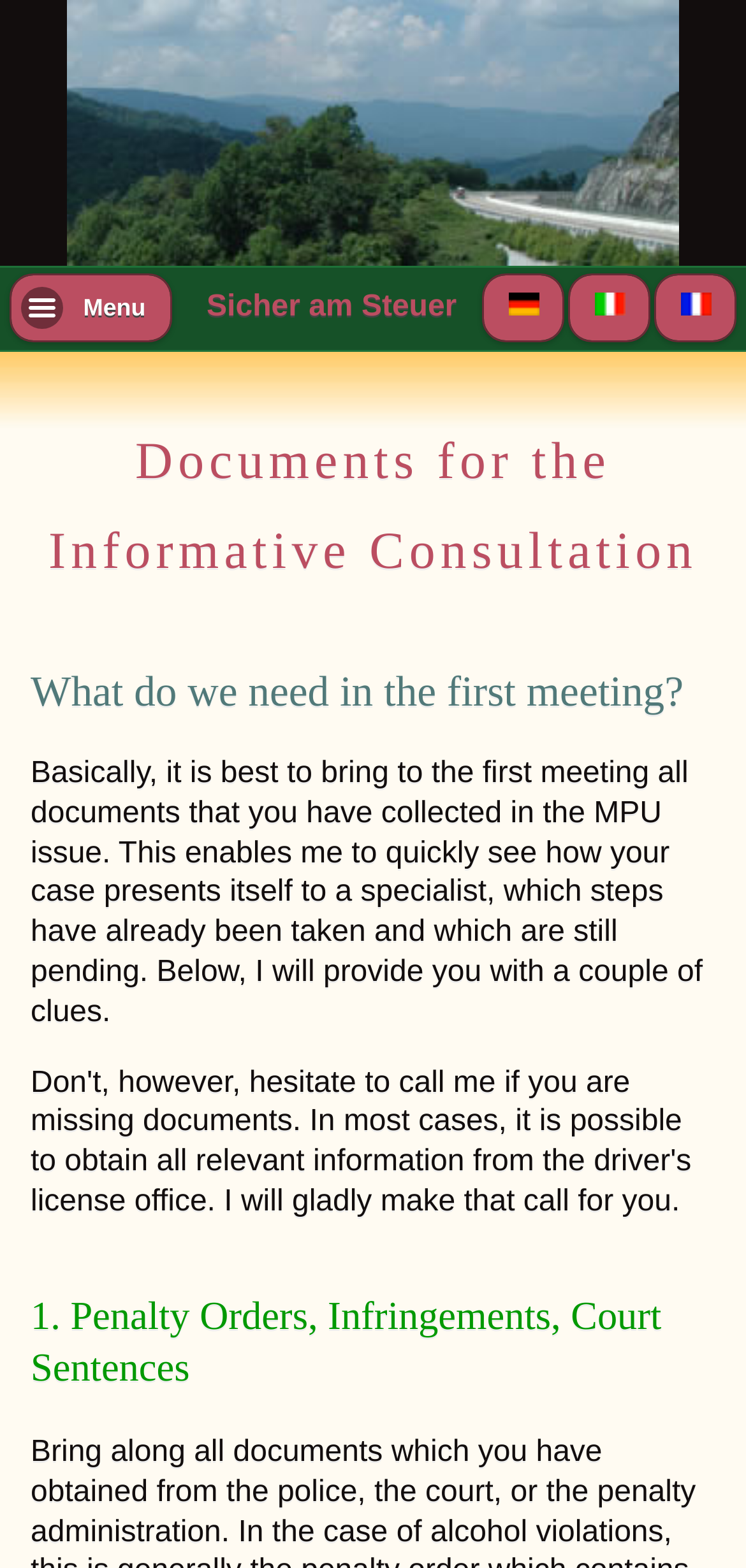Give a one-word or short phrase answer to this question: 
How many types of documents are mentioned?

1